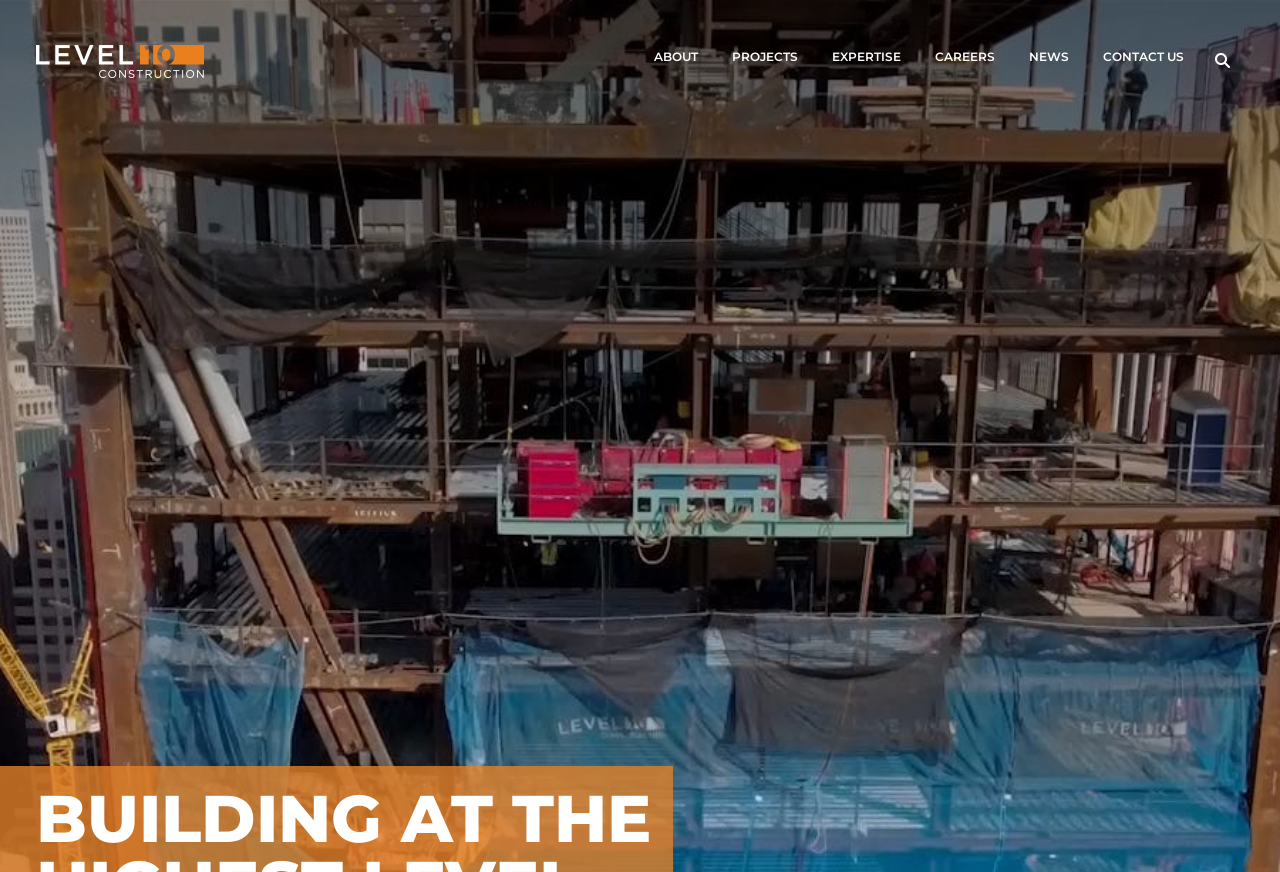Using the webpage screenshot and the element description Projects, determine the bounding box coordinates. Specify the coordinates in the format (top-left x, top-left y, bottom-right x, bottom-right y) with values ranging from 0 to 1.

[0.572, 0.056, 0.623, 0.073]